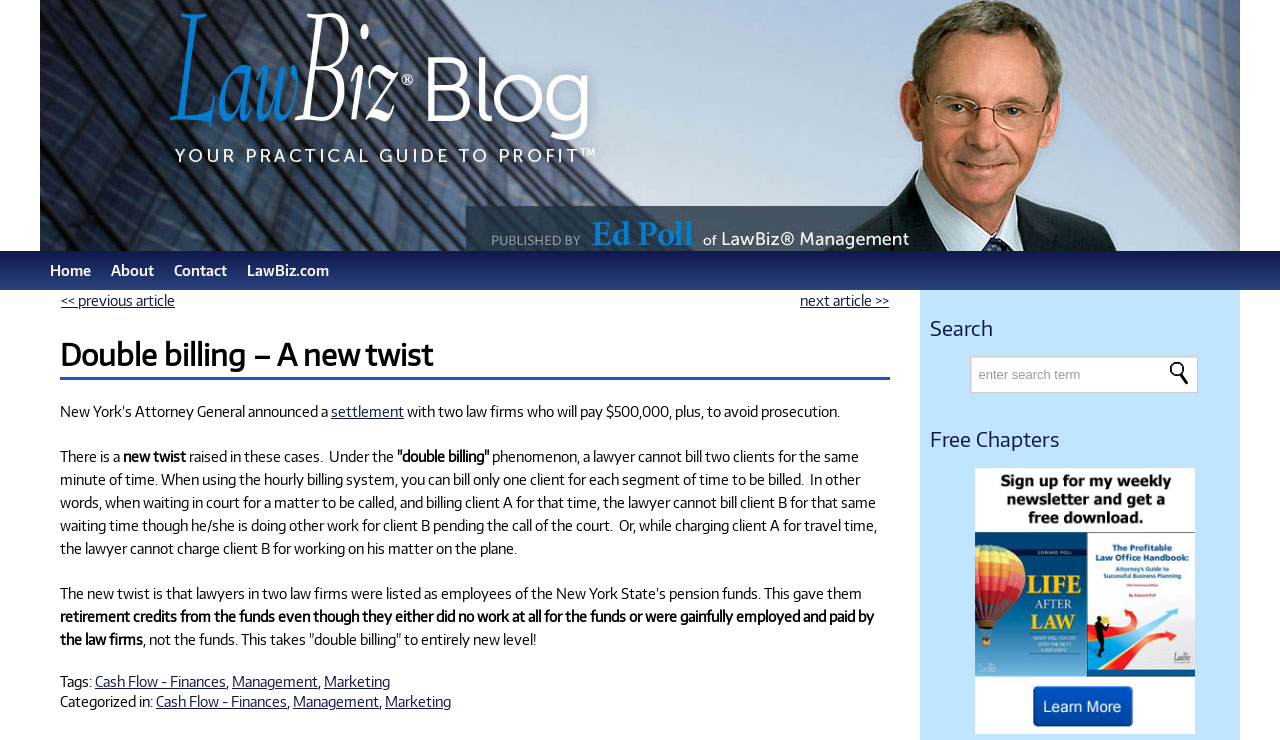What is the 'double billing' phenomenon?
Please provide a single word or phrase as your answer based on the screenshot.

Billing two clients for the same minute of time